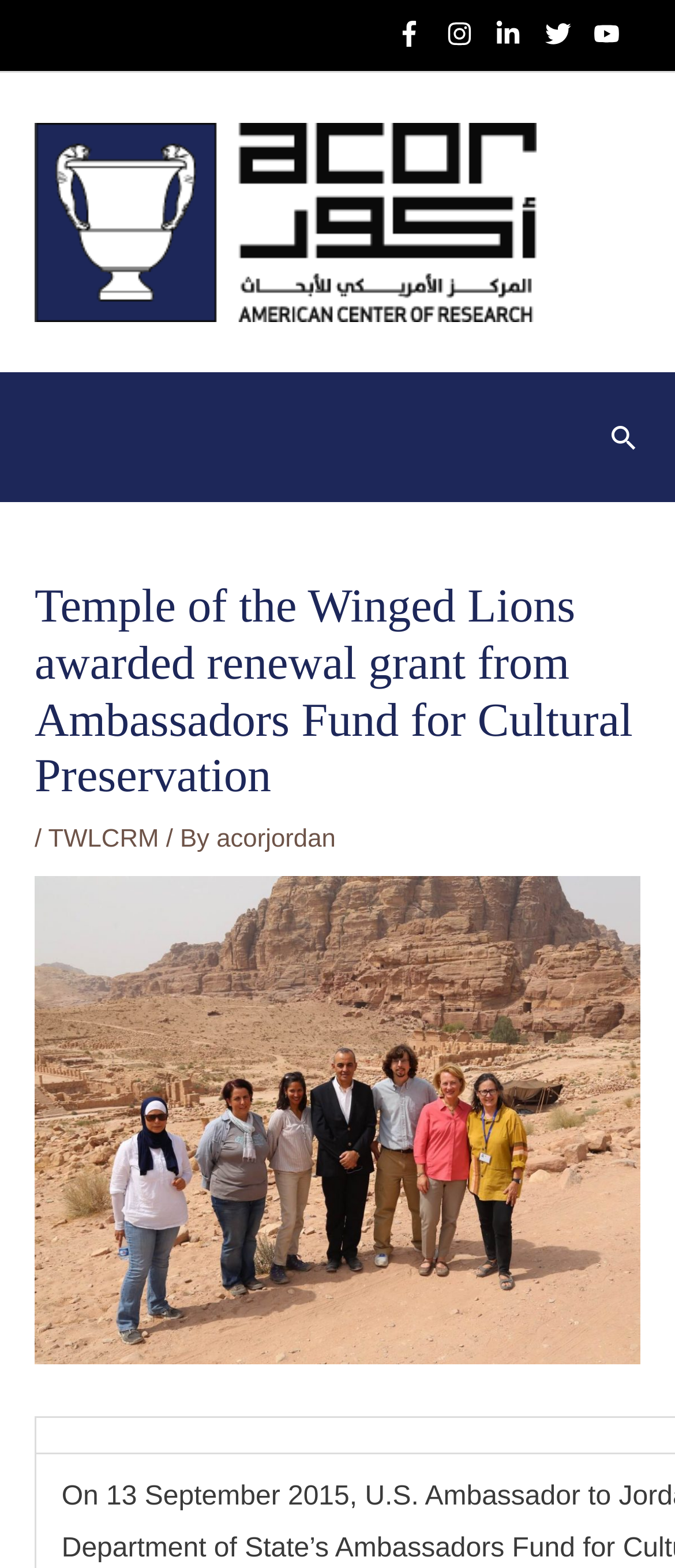Determine the primary headline of the webpage.

Temple of the Winged Lions awarded renewal grant from Ambassadors Fund for Cultural Preservation